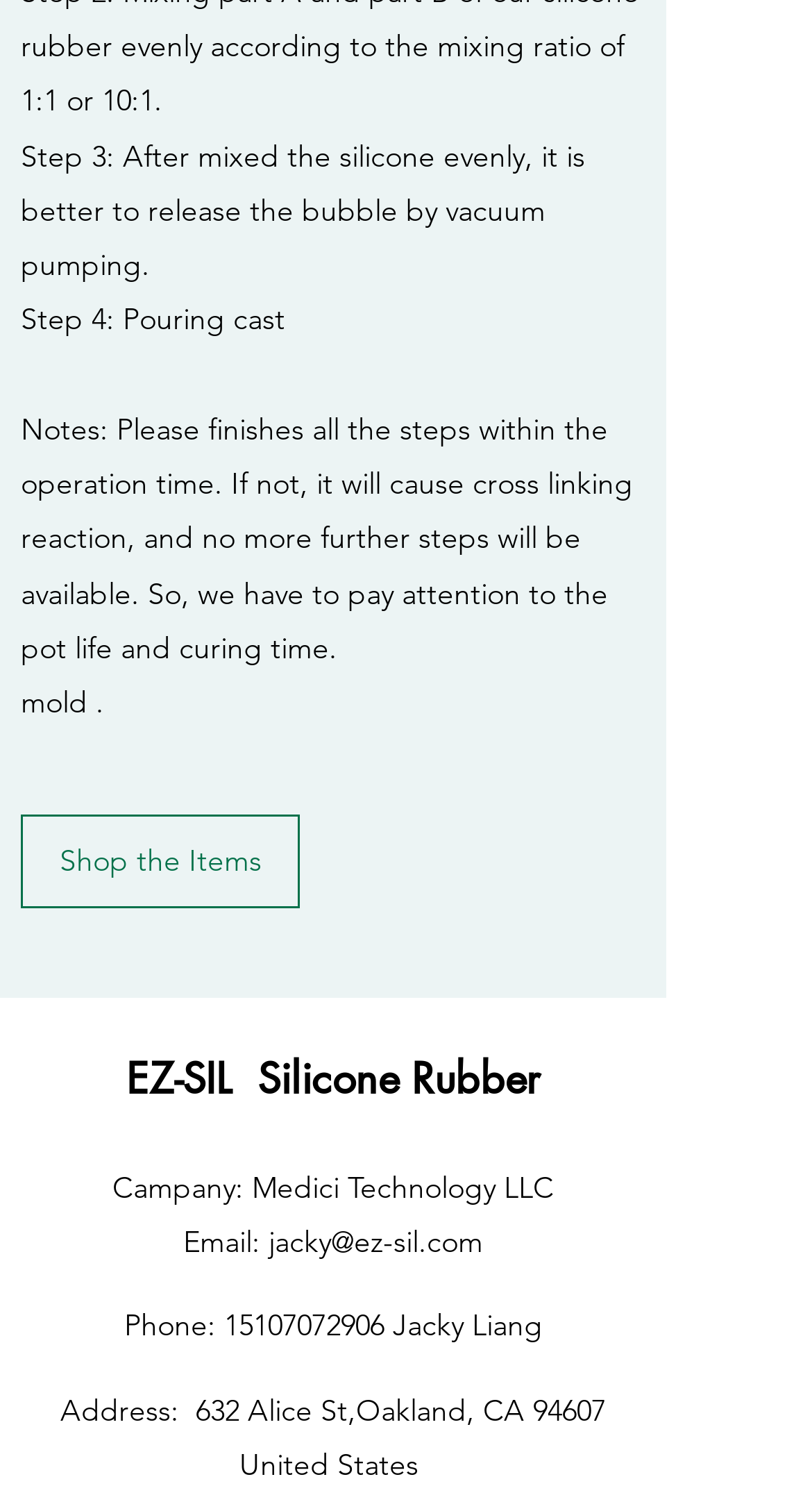Find and provide the bounding box coordinates for the UI element described here: "jacky@ez-sil.com". The coordinates should be given as four float numbers between 0 and 1: [left, top, right, bottom].

[0.331, 0.823, 0.595, 0.848]